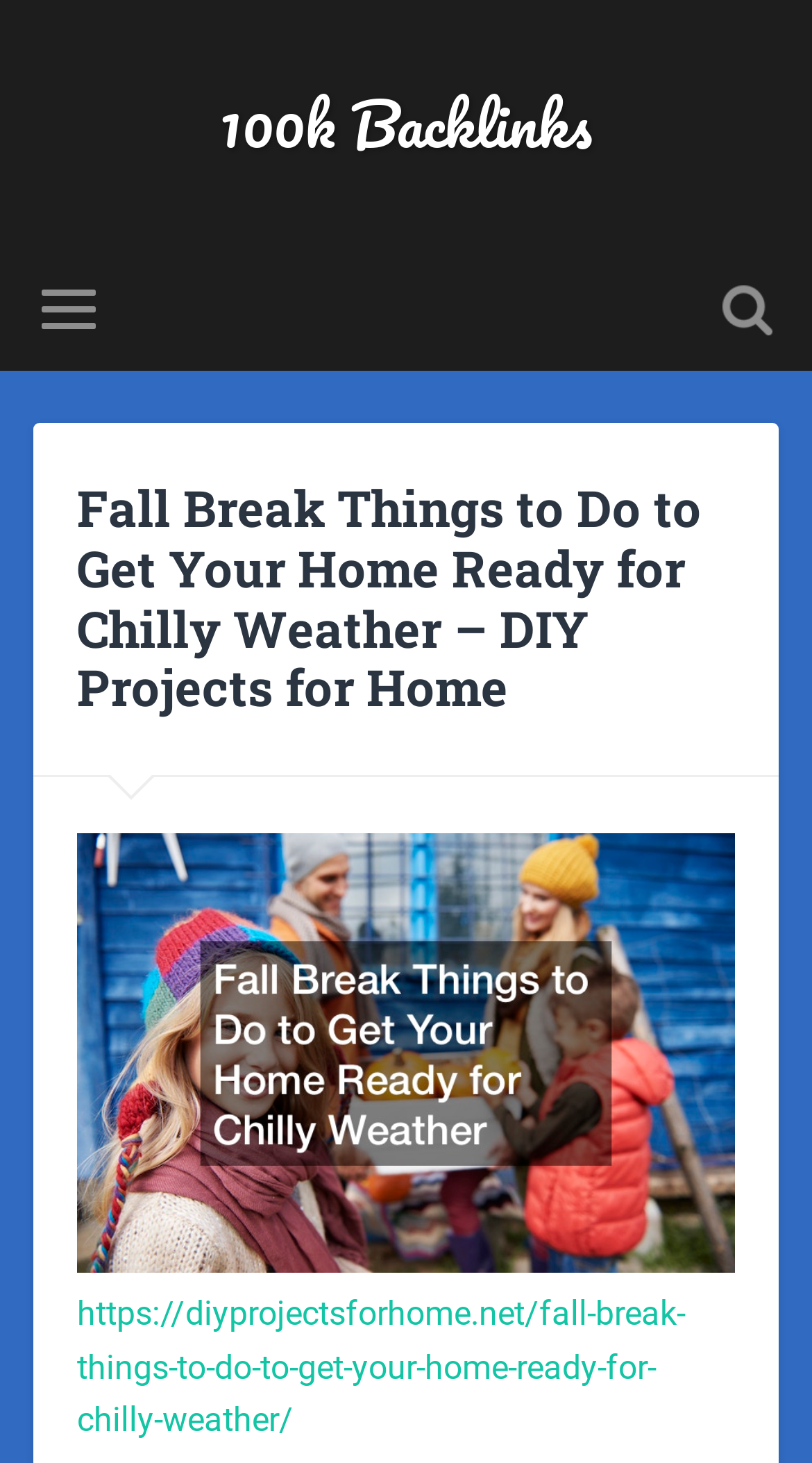What is the main topic of this webpage?
Answer the question with as much detail as possible.

Based on the heading 'Fall Break Things to Do to Get Your Home Ready for Chilly Weather – DIY Projects for Home', it is clear that the main topic of this webpage is about preparing one's home for the fall break season.